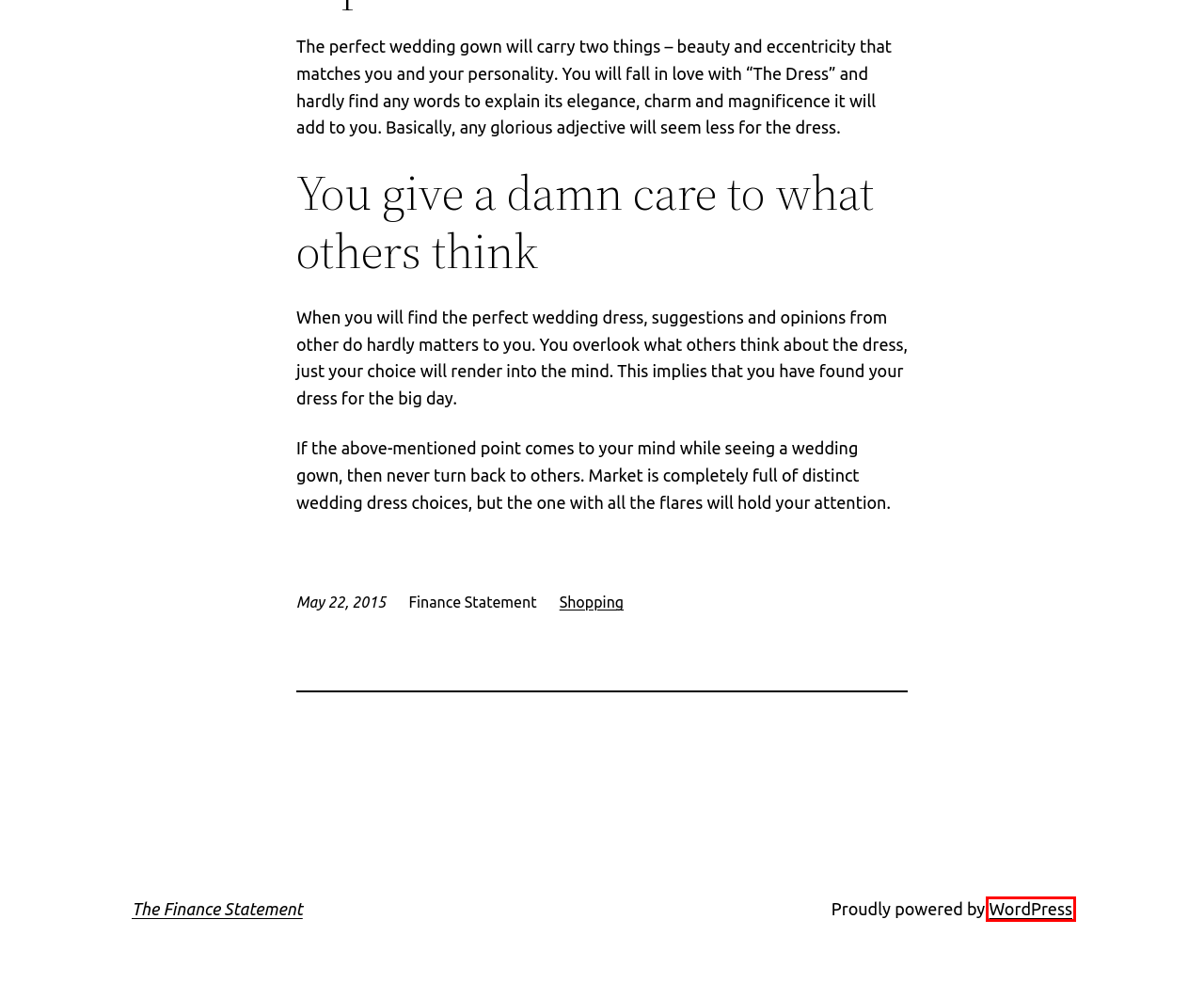You are given a screenshot of a webpage with a red rectangle bounding box around a UI element. Select the webpage description that best matches the new webpage after clicking the element in the bounding box. Here are the candidates:
A. Shopping Archives - The Finance Statement
B. Blog Tool, Publishing Platform, and CMS – WordPress.org
C. About - The Finance Statement
D. Business & Financial News | Personal Finance | The Financial Statement
E. Privacy Policy - The Finance Statement
F. The Finance Statement - My WordPress Blog
G. Submit Finance Guest Post | Write for our Finance Magazine | Finance Blog
H. Contact Us - World Business News

B